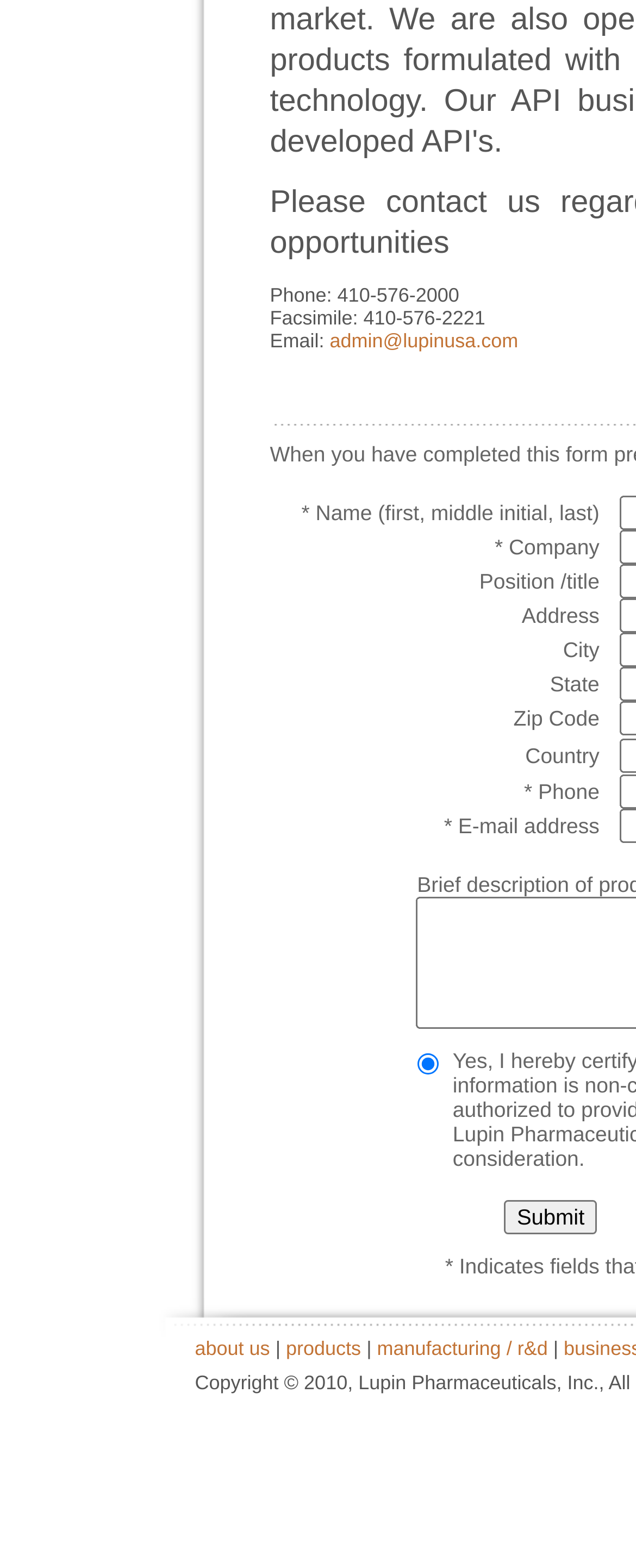How many columns are in the form?
Please respond to the question with as much detail as possible.

The form on the webpage is divided into three columns, as indicated by the repeated pattern of LayoutTableCell elements with similar bounding box coordinates.